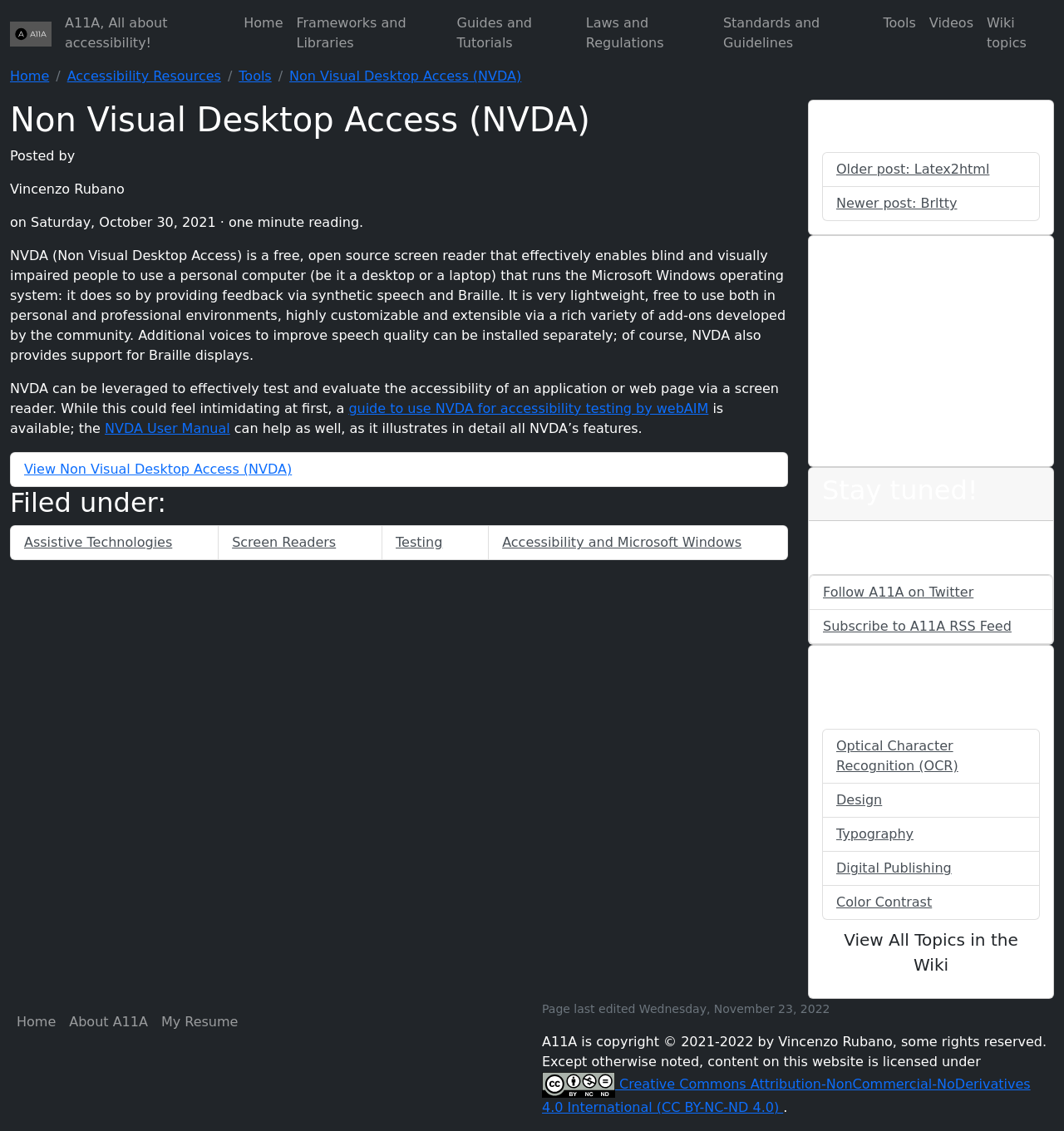What is NVDA?
Answer the question with a single word or phrase derived from the image.

Free, open source screen reader